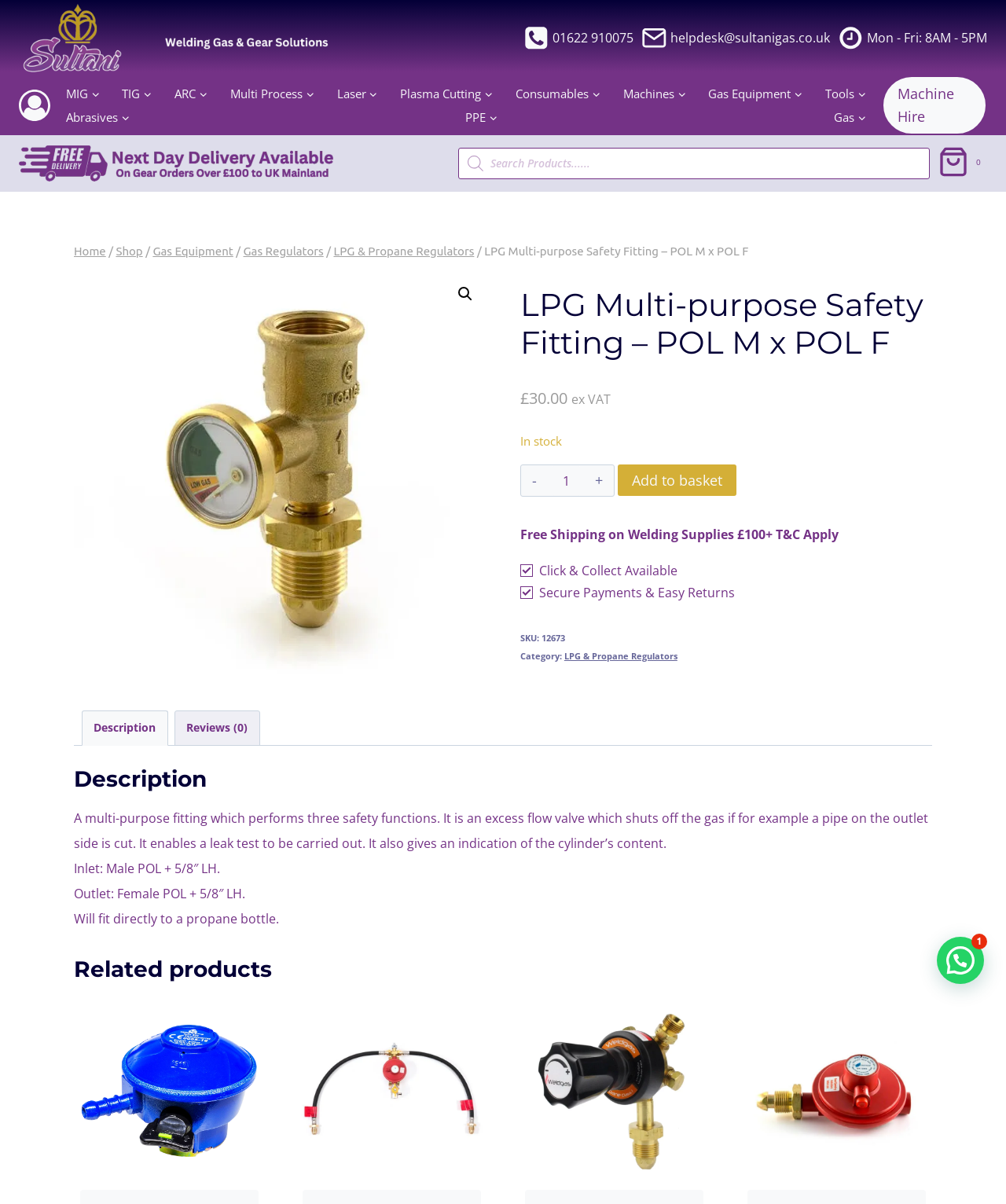Respond with a single word or short phrase to the following question: 
What is the status of the product's availability?

In stock